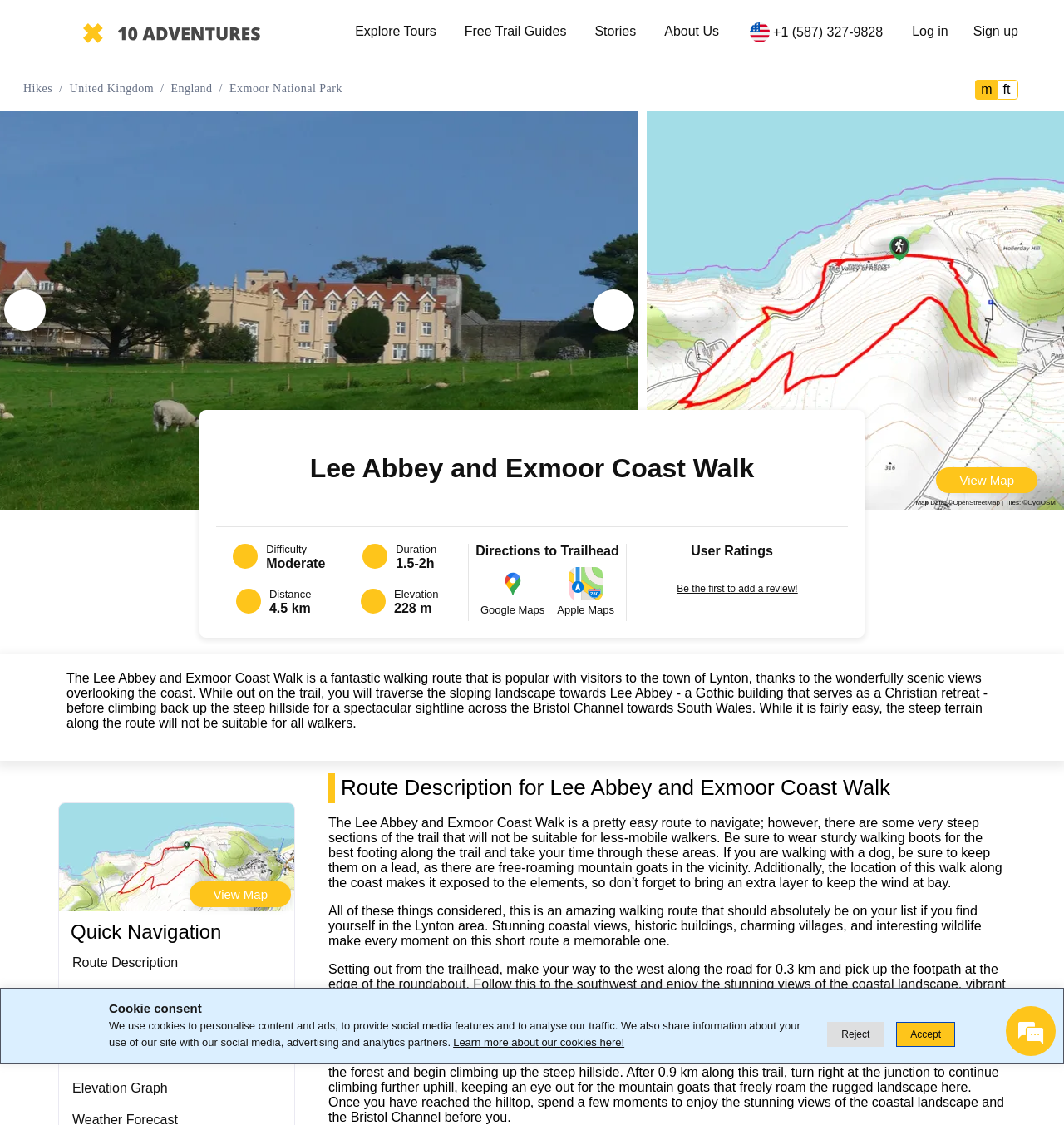Please determine the bounding box coordinates of the element to click in order to execute the following instruction: "Search 10Adventures.com". The coordinates should be four float numbers between 0 and 1, specified as [left, top, right, bottom].

[0.26, 0.013, 0.293, 0.046]